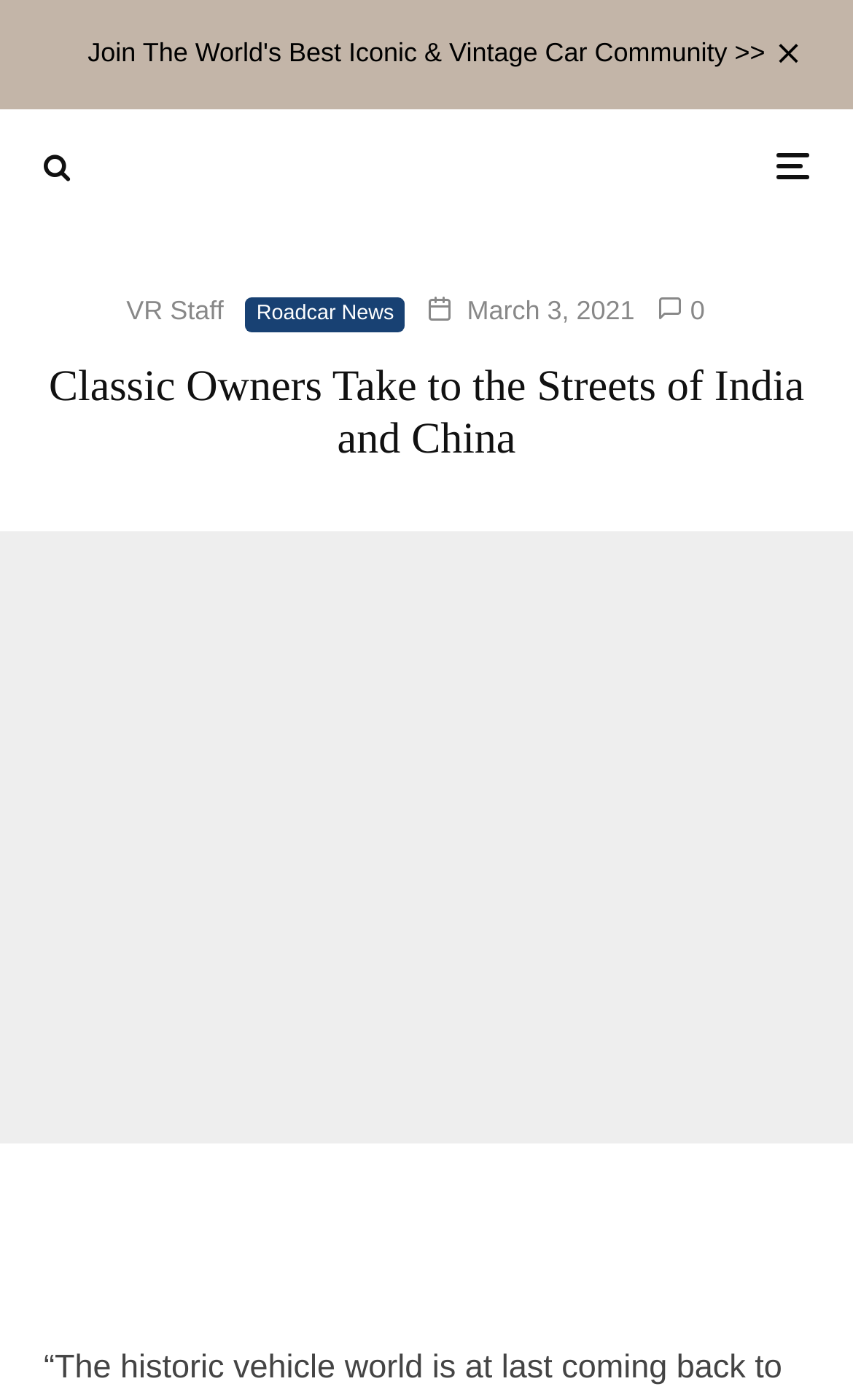Provide your answer to the question using just one word or phrase: What is the category of the news article?

Roadcar News